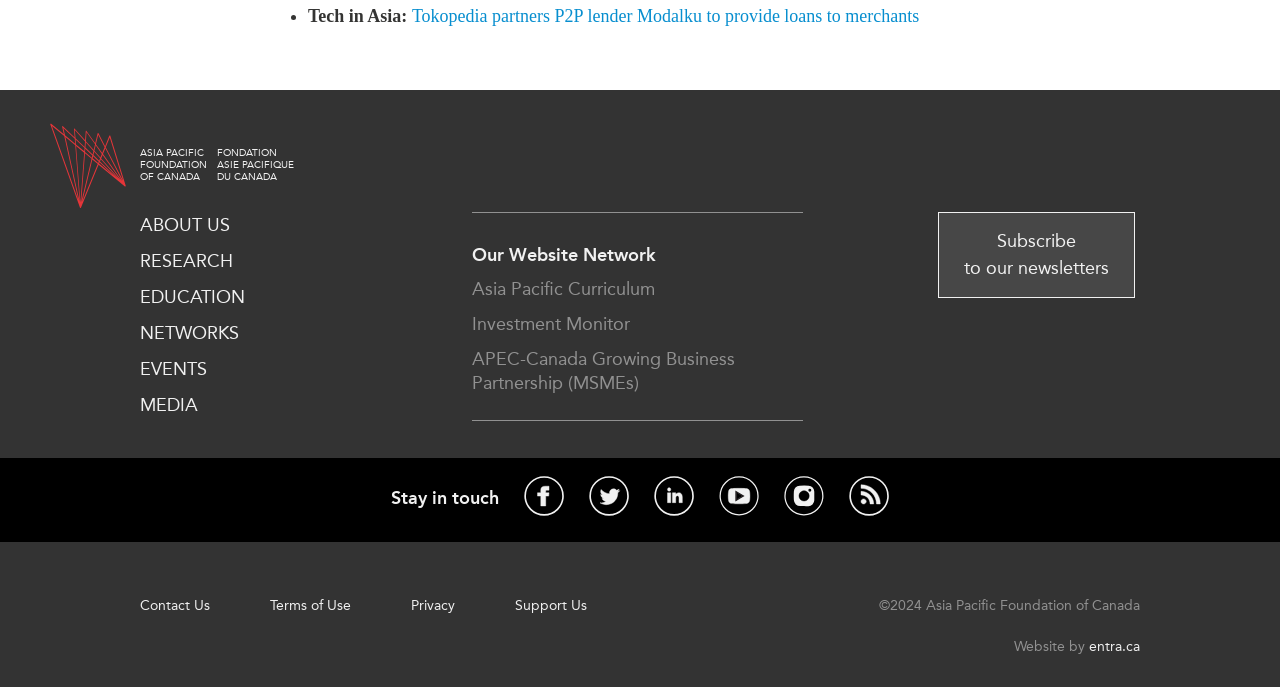Determine the bounding box coordinates of the clickable region to execute the instruction: "Click on the link to learn about Tokopedia's partnership with Modalku". The coordinates should be four float numbers between 0 and 1, denoted as [left, top, right, bottom].

[0.322, 0.009, 0.718, 0.038]